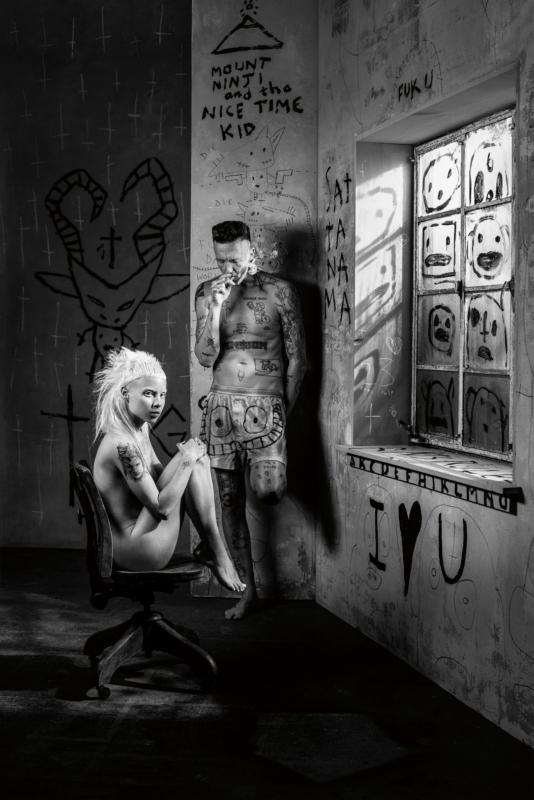Use a single word or phrase to answer the question: What is the color of the woman's hair?

platinum blonde